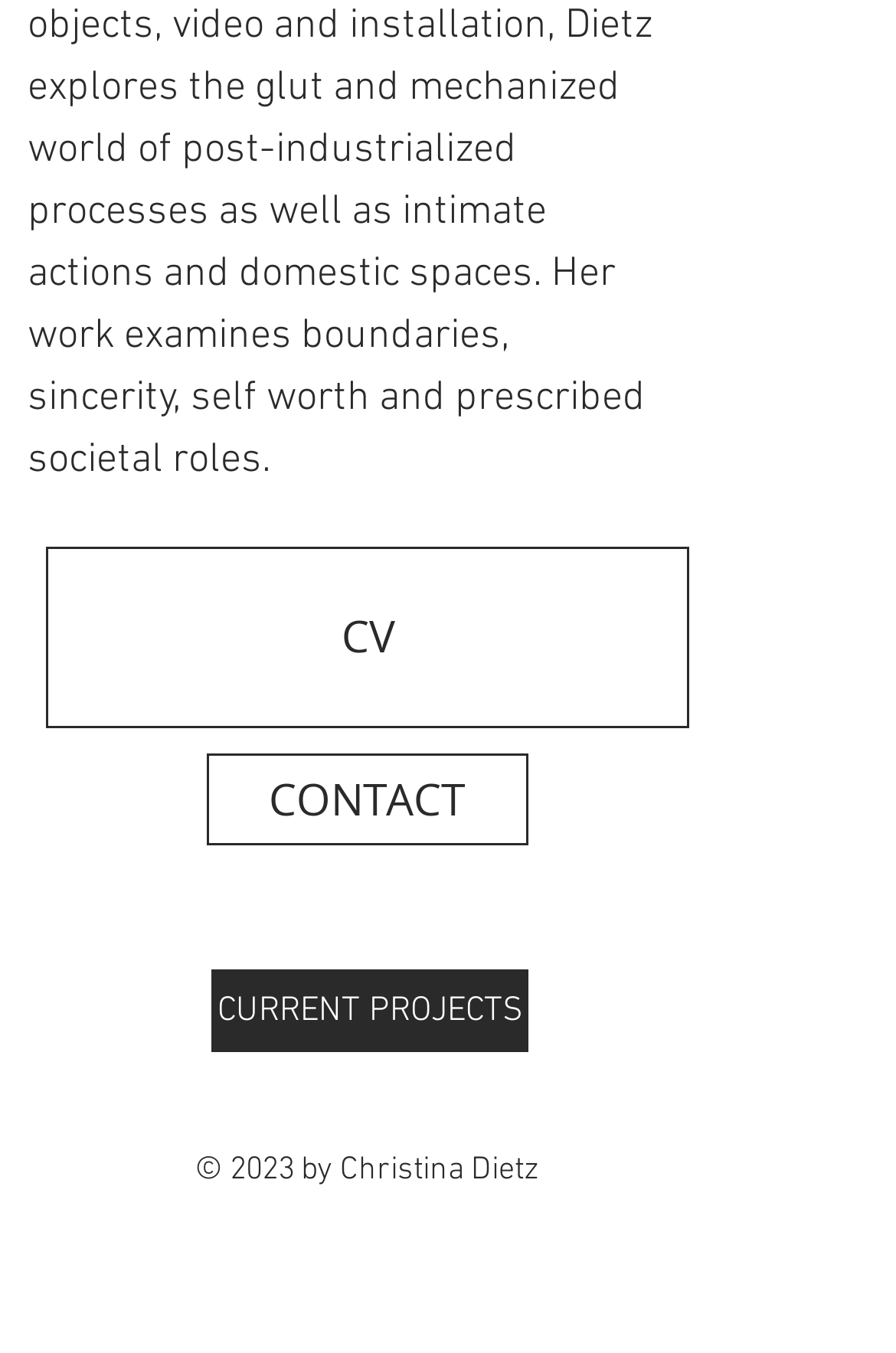Please respond in a single word or phrase: 
What is the name of the social media platform linked?

christinamdietz